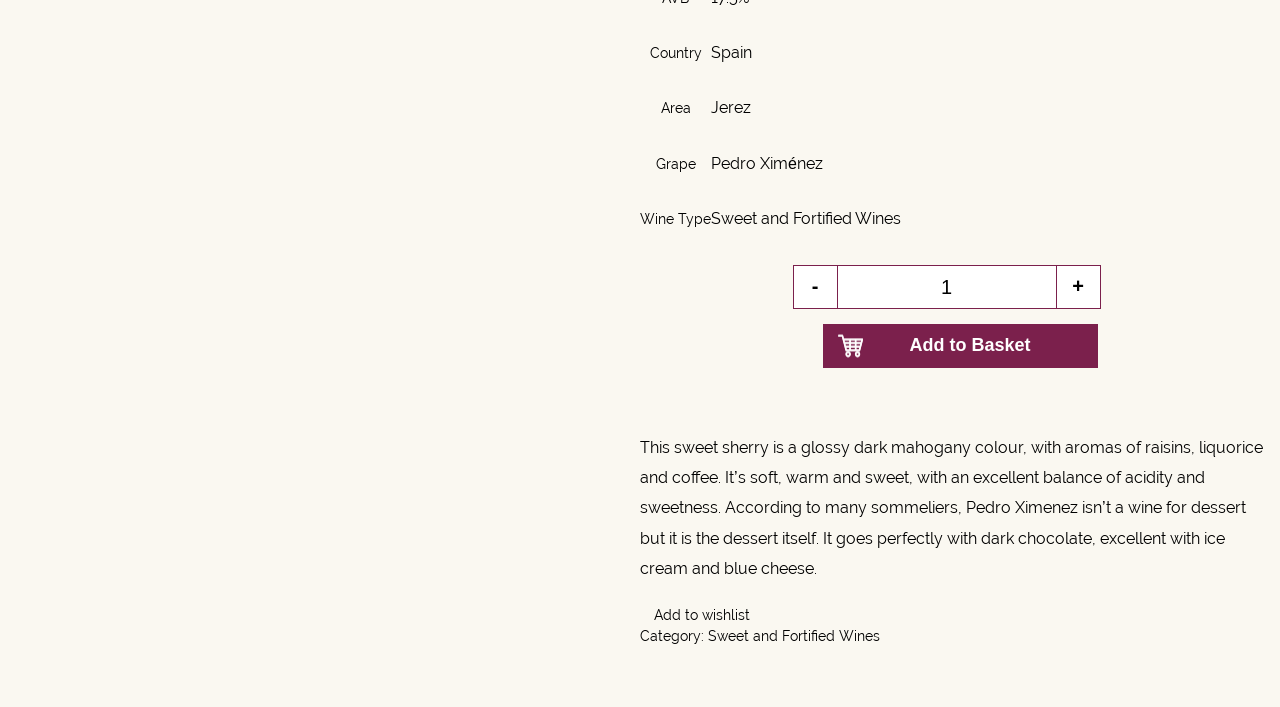For the element described, predict the bounding box coordinates as (top-left x, top-left y, bottom-right x, bottom-right y). All values should be between 0 and 1. Element description: Add to Basket

[0.643, 0.458, 0.857, 0.52]